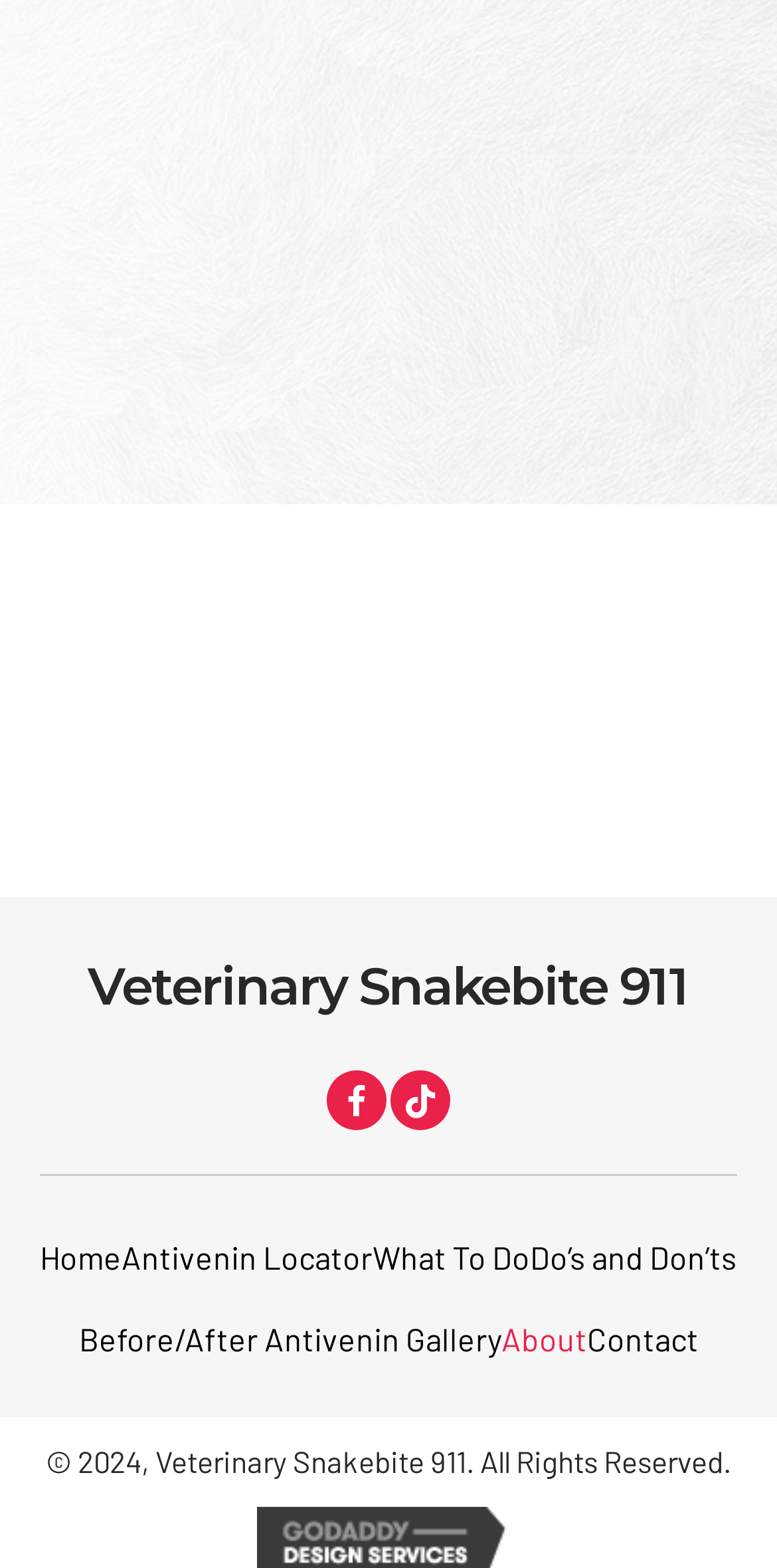How many social media links are available?
From the image, provide a succinct answer in one word or a short phrase.

2